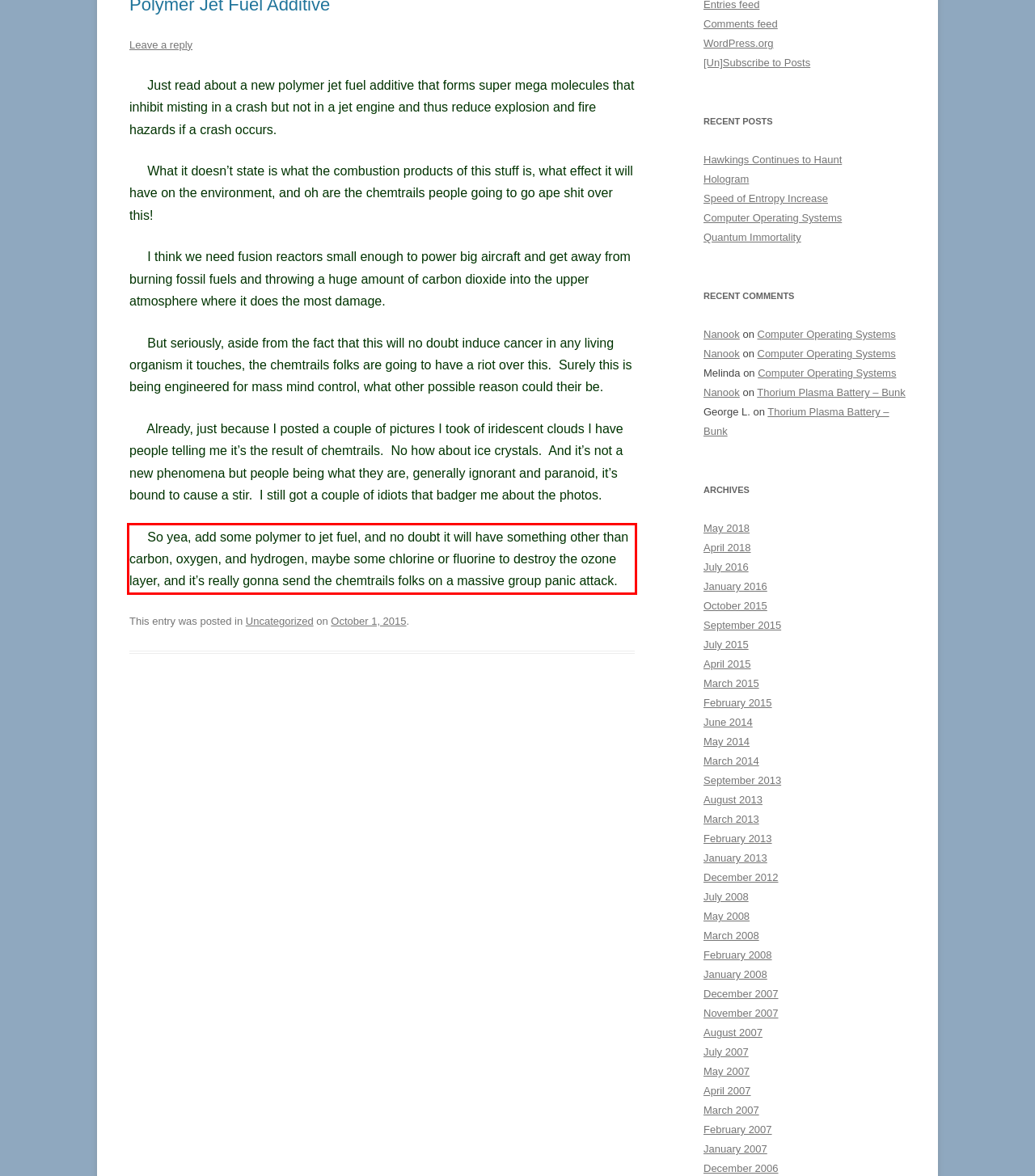From the provided screenshot, extract the text content that is enclosed within the red bounding box.

So yea, add some polymer to jet fuel, and no doubt it will have something other than carbon, oxygen, and hydrogen, maybe some chlorine or fluorine to destroy the ozone layer, and it’s really gonna send the chemtrails folks on a massive group panic attack.